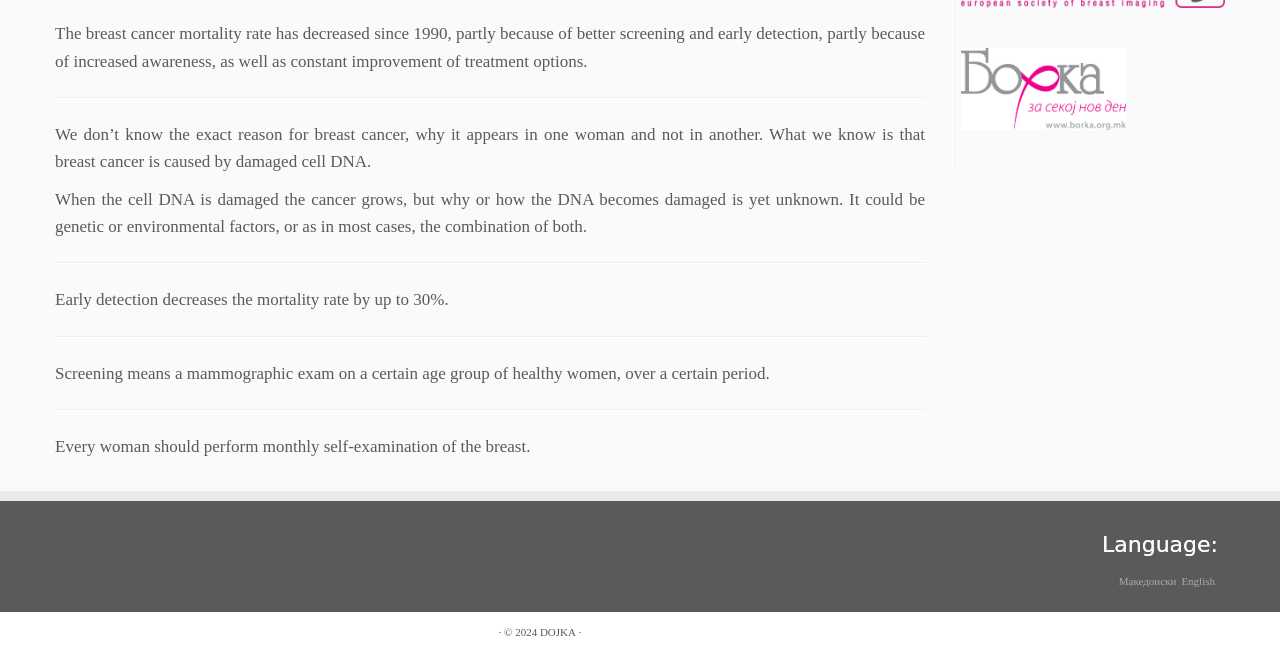Identify and provide the bounding box coordinates of the UI element described: "Ladies Bloomers, 1880s". The coordinates should be formatted as [left, top, right, bottom], with each number being a float between 0 and 1.

None